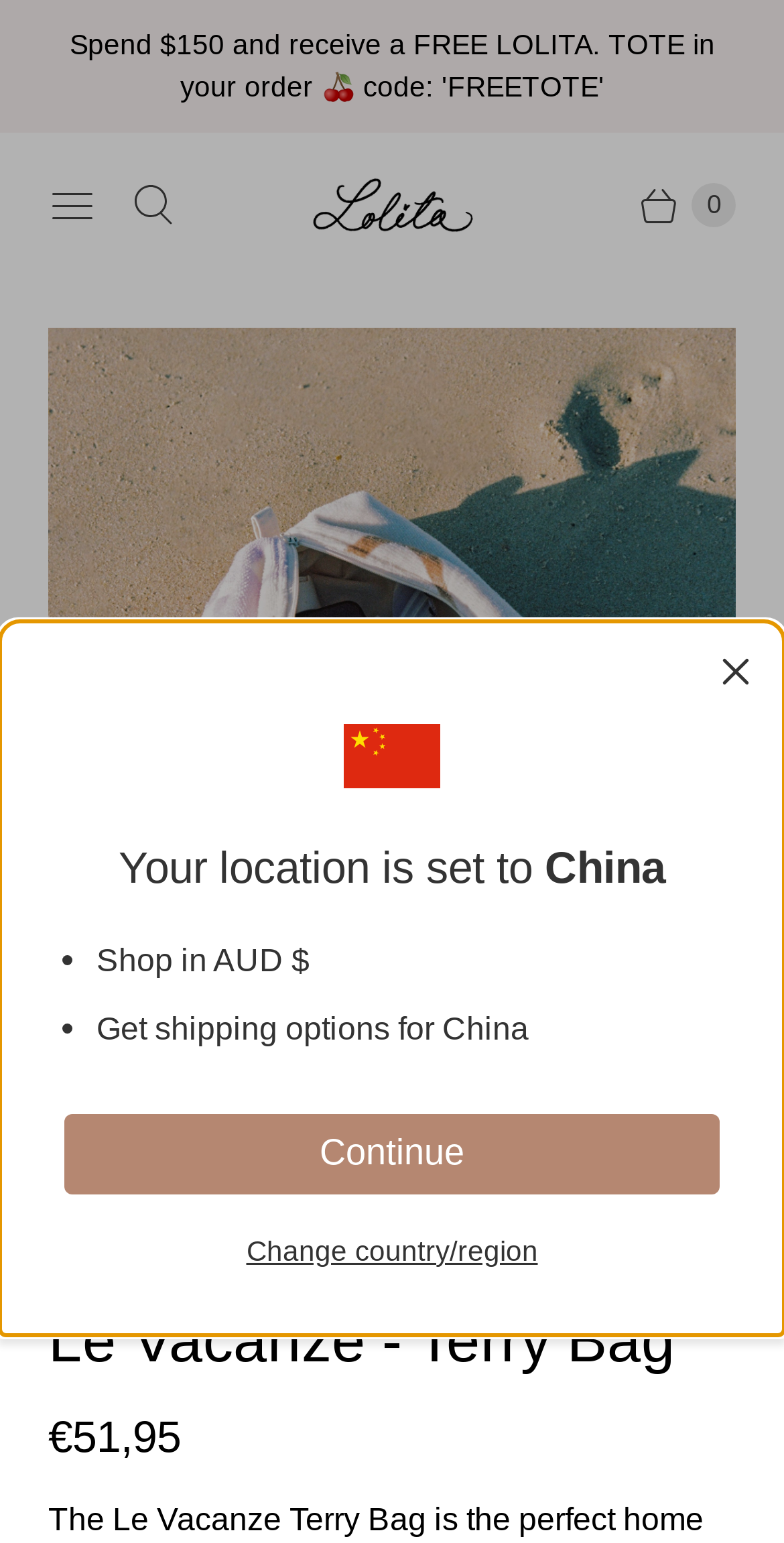Find the bounding box of the UI element described as follows: "aria-label="Lolita. By Lolita"".

[0.378, 0.105, 0.622, 0.161]